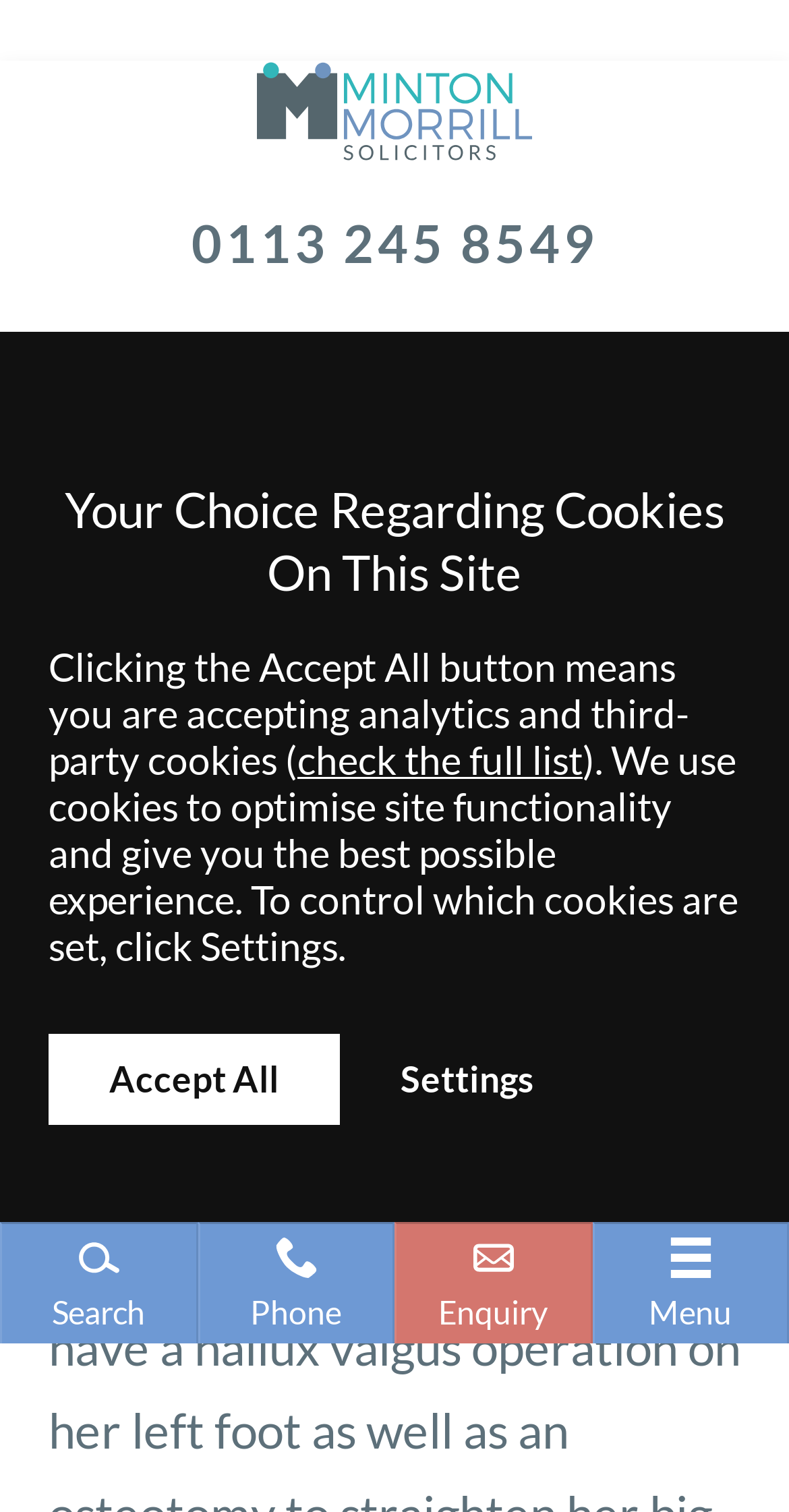Can you show the bounding box coordinates of the region to click on to complete the task described in the instruction: "Visit Minton Morrill Solicitors"?

[0.062, 0.04, 0.938, 0.107]